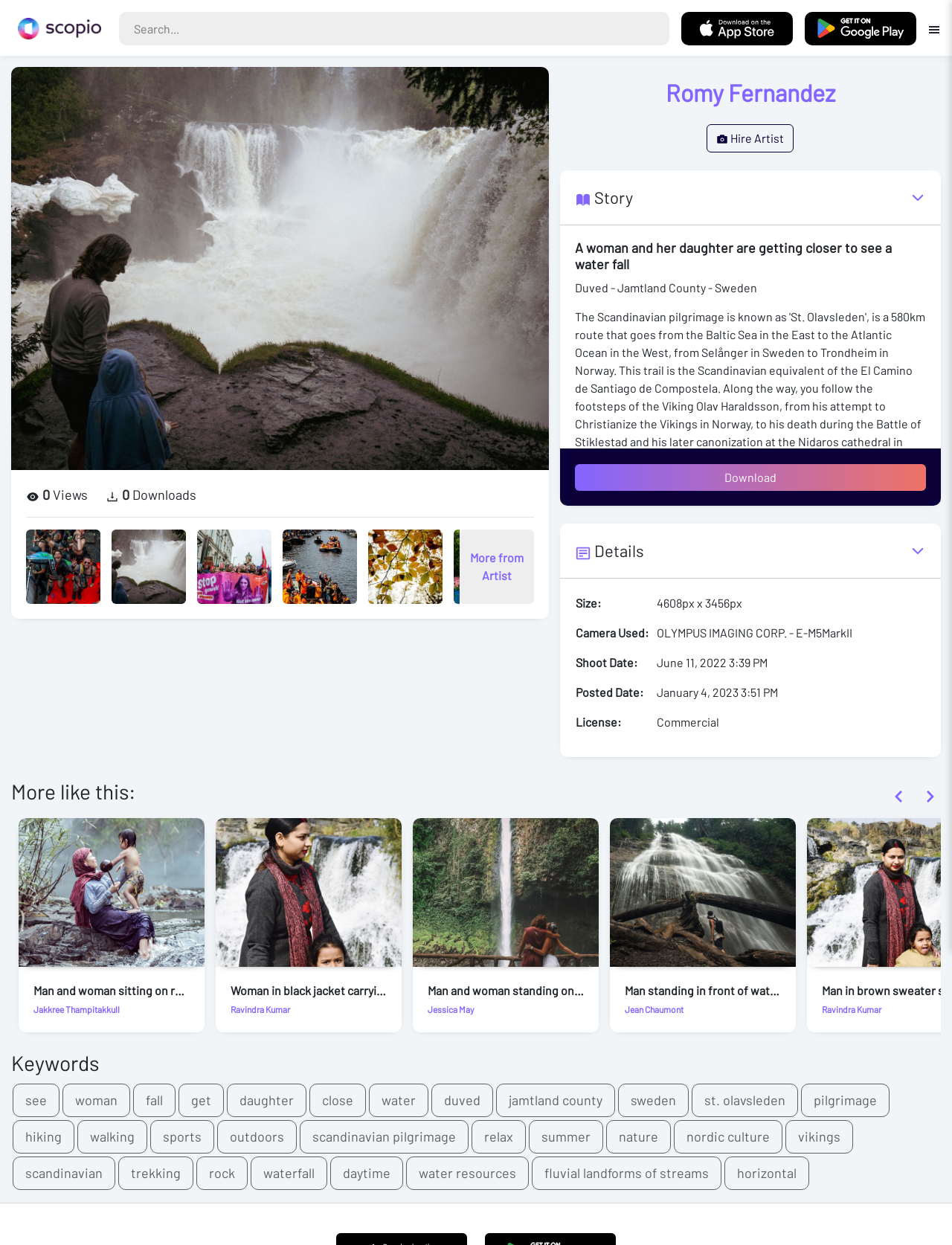How many views does the image have?
Using the details shown in the screenshot, provide a comprehensive answer to the question.

The number of views of the image can be found at the top of the webpage, next to the 'Views' text, where it is specified as '0'.